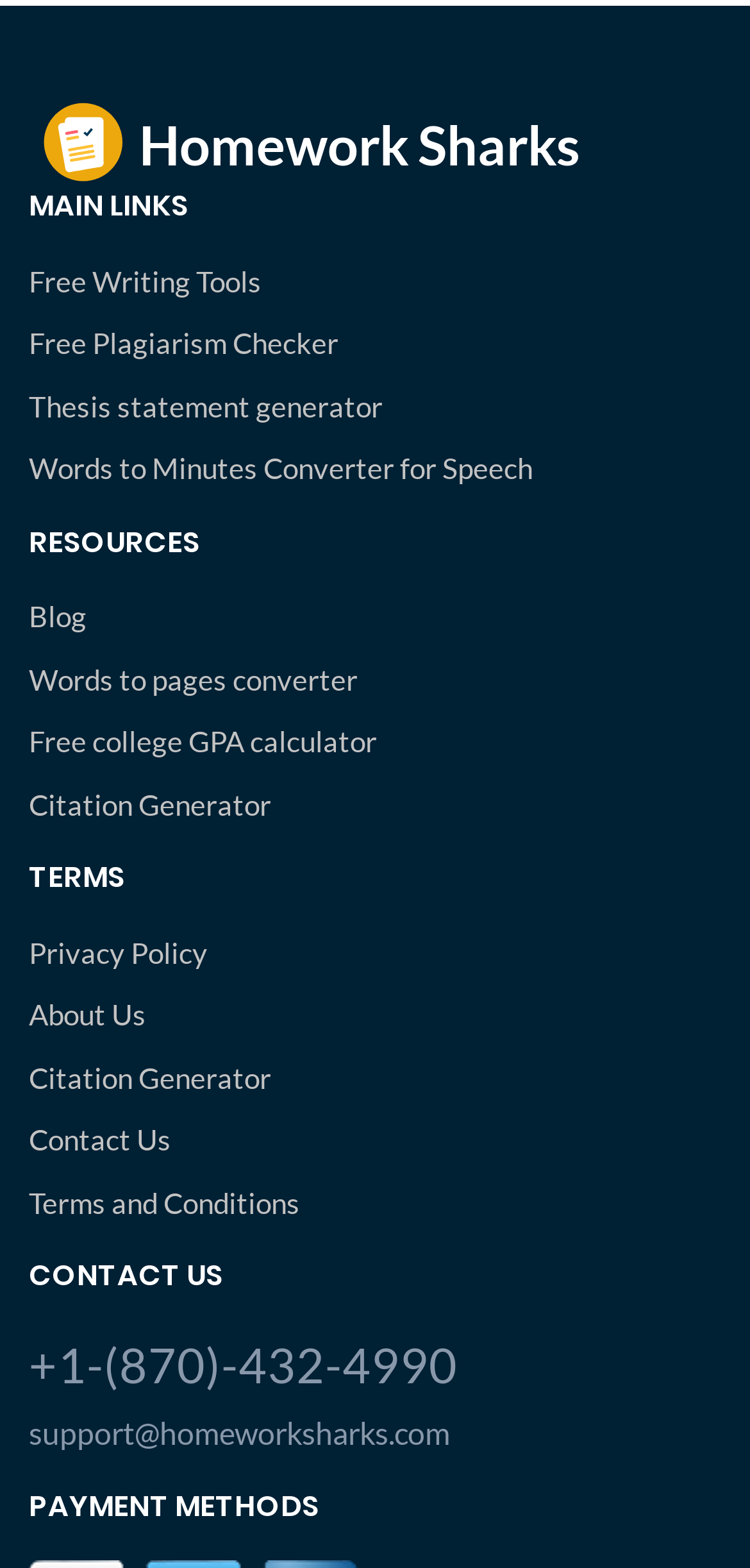Based on the image, provide a detailed and complete answer to the question: 
What is the phone number to contact the website?

The phone number to contact the website is provided at the bottom of the webpage, which is +1-(870)-432-4990, indicating that it is a contact method for the website.